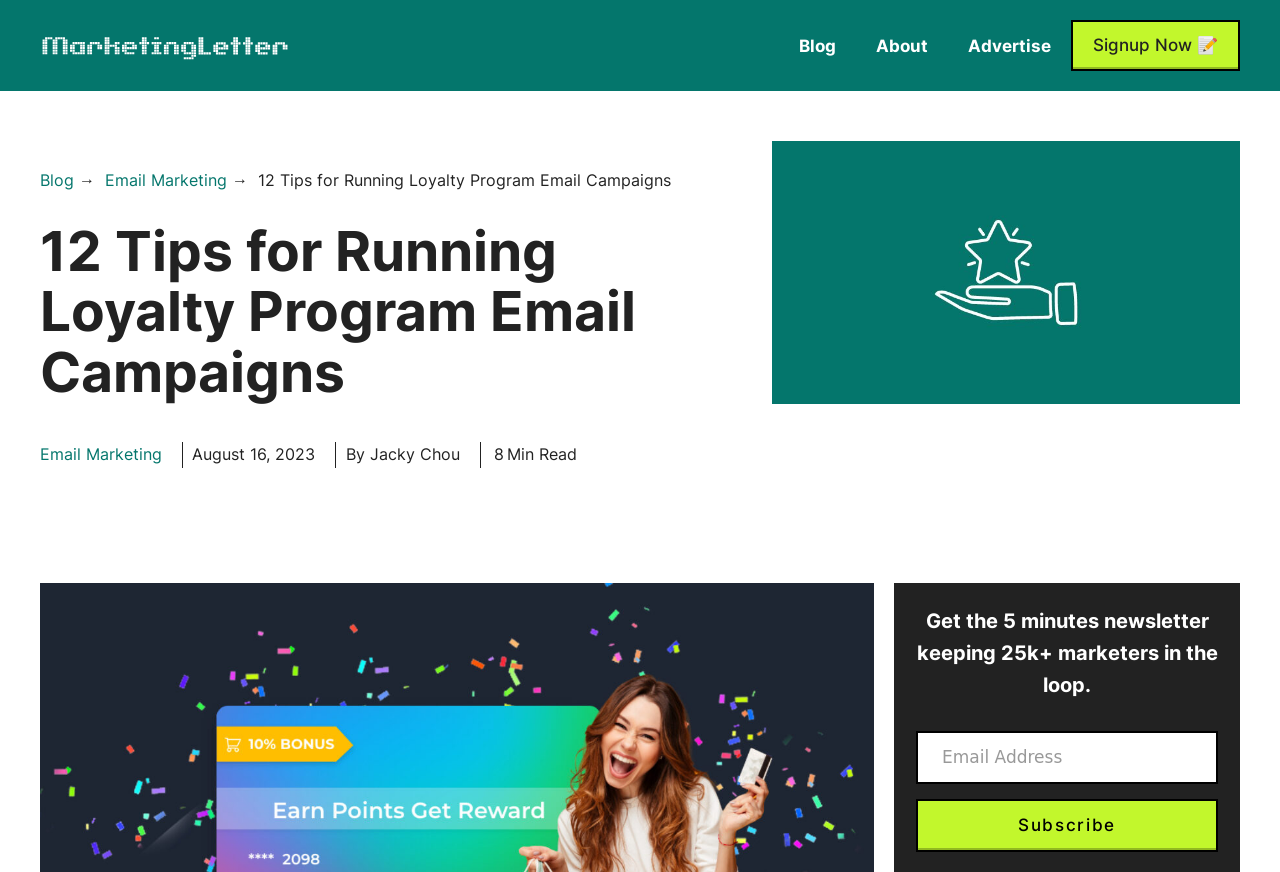Provide the bounding box for the UI element matching this description: "Email Marketing".

[0.031, 0.509, 0.127, 0.532]